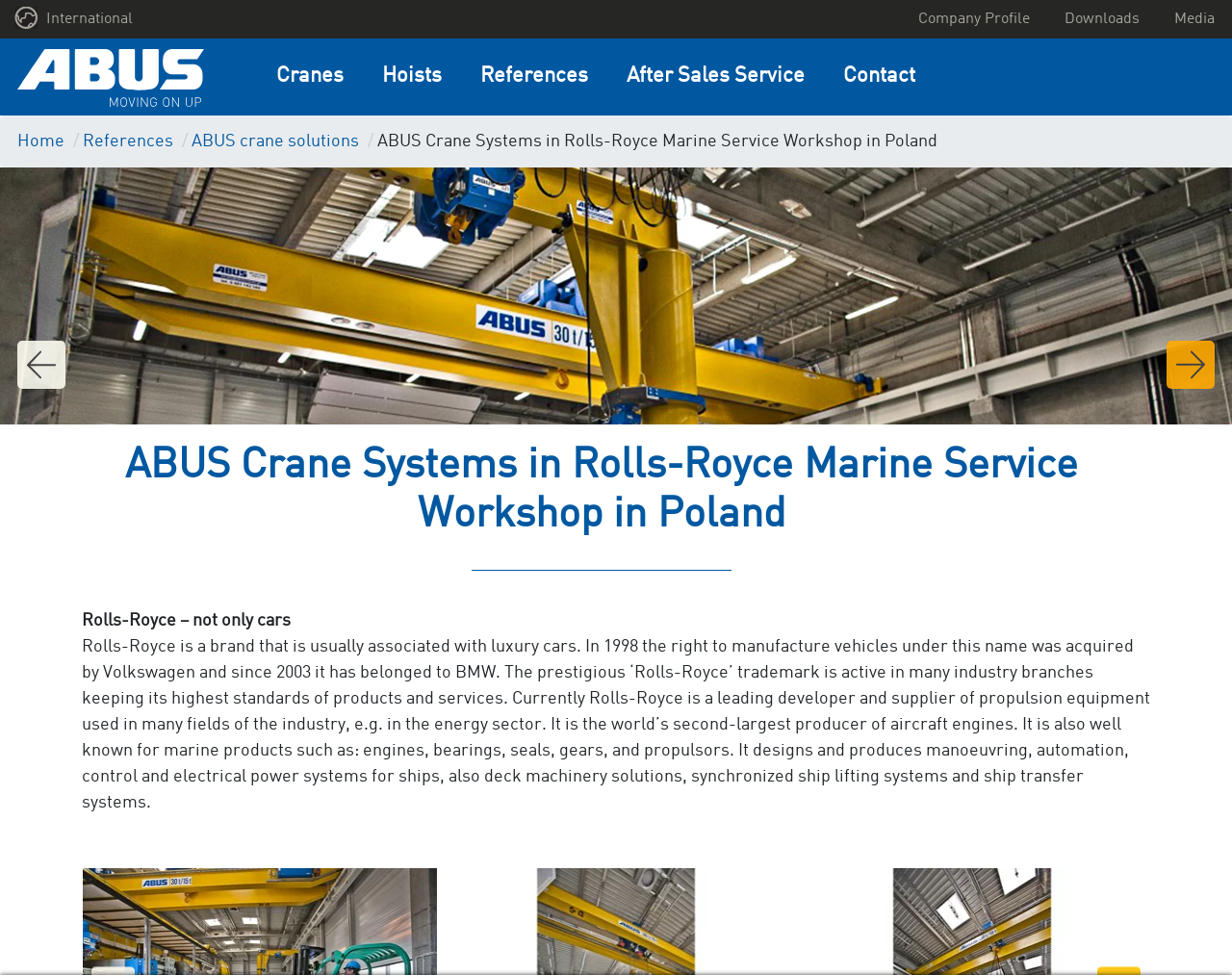Provide the bounding box coordinates of the HTML element this sentence describes: "ABUS crane solutions". The bounding box coordinates consist of four float numbers between 0 and 1, i.e., [left, top, right, bottom].

[0.155, 0.136, 0.291, 0.154]